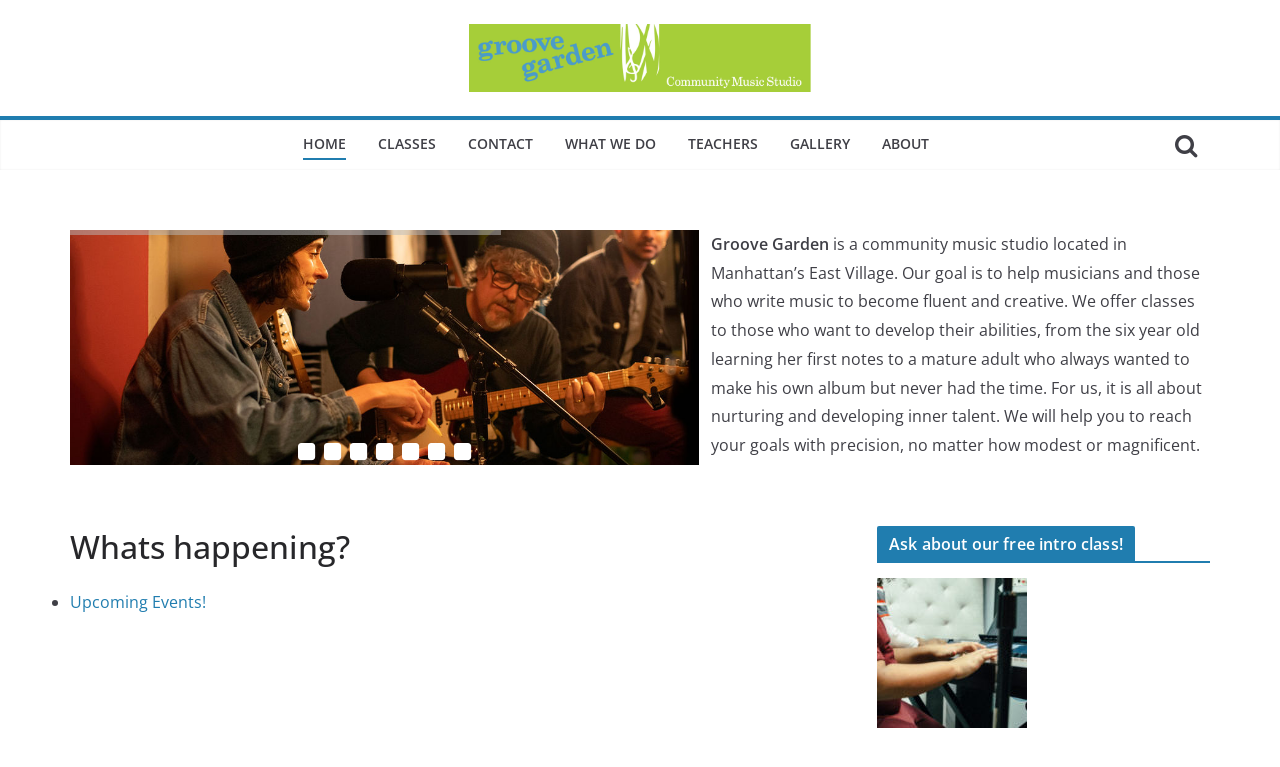Please specify the coordinates of the bounding box for the element that should be clicked to carry out this instruction: "Learn more about CLASSES". The coordinates must be four float numbers between 0 and 1, formatted as [left, top, right, bottom].

[0.295, 0.169, 0.341, 0.208]